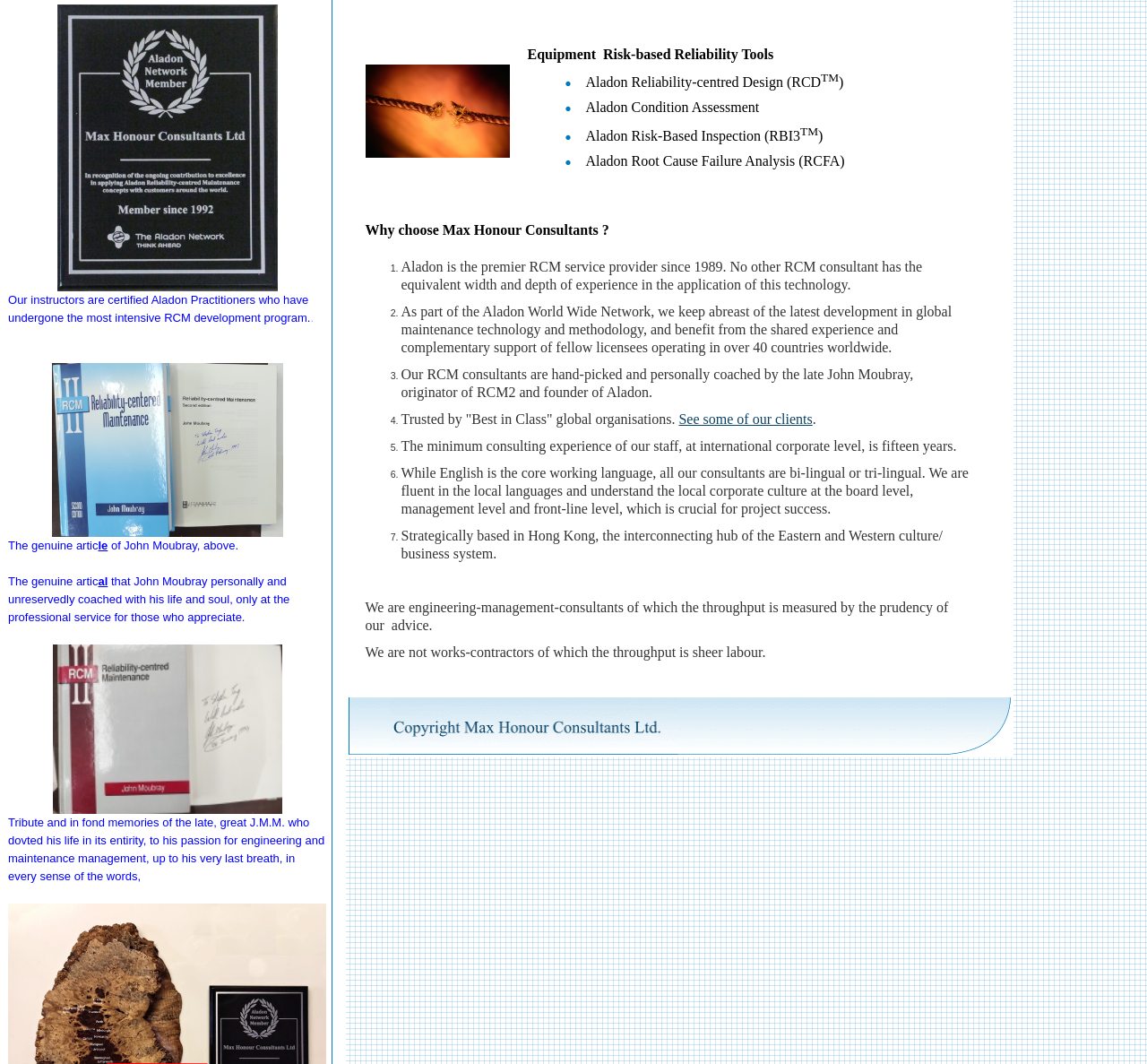Refer to the element description Tools and identify the corresponding bounding box in the screenshot. Format the coordinates as (top-left x, top-left y, bottom-right x, bottom-right y) with values in the range of 0 to 1.

[0.646, 0.044, 0.674, 0.058]